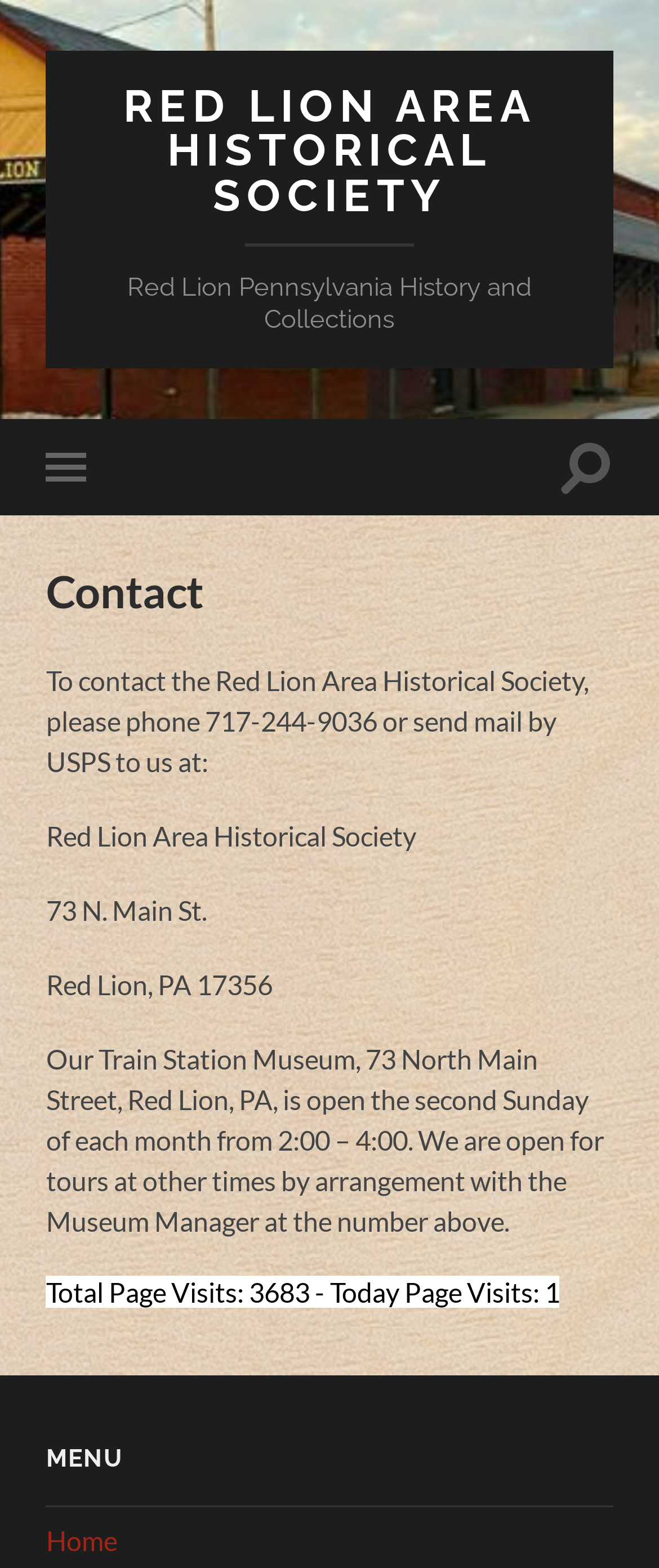Identify the bounding box coordinates for the UI element mentioned here: "Toggle search field". Provide the coordinates as four float values between 0 and 1, i.e., [left, top, right, bottom].

[0.848, 0.268, 0.93, 0.329]